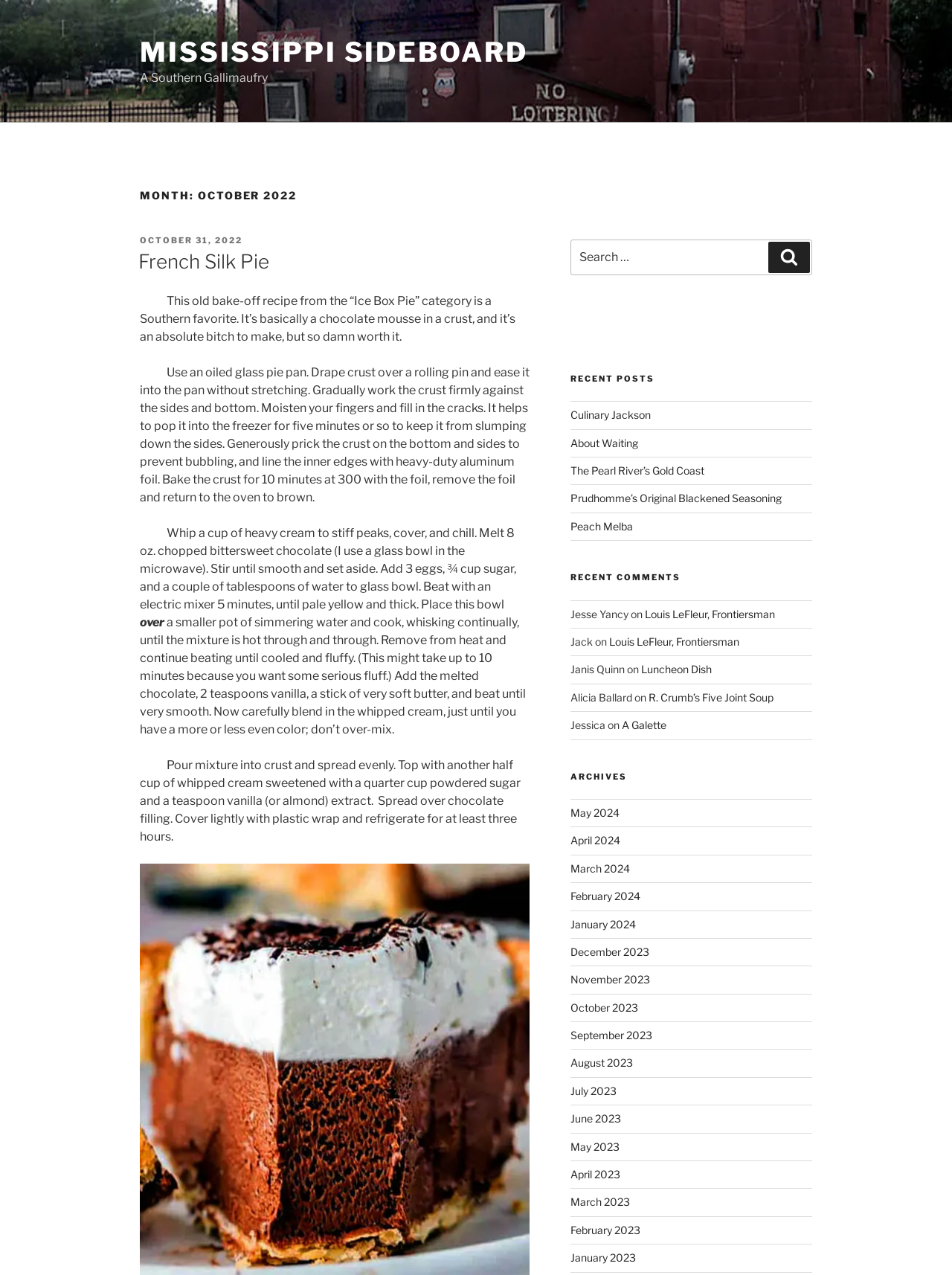Give the bounding box coordinates for the element described as: "R. Crumb’s Five Joint Soup".

[0.681, 0.542, 0.812, 0.552]